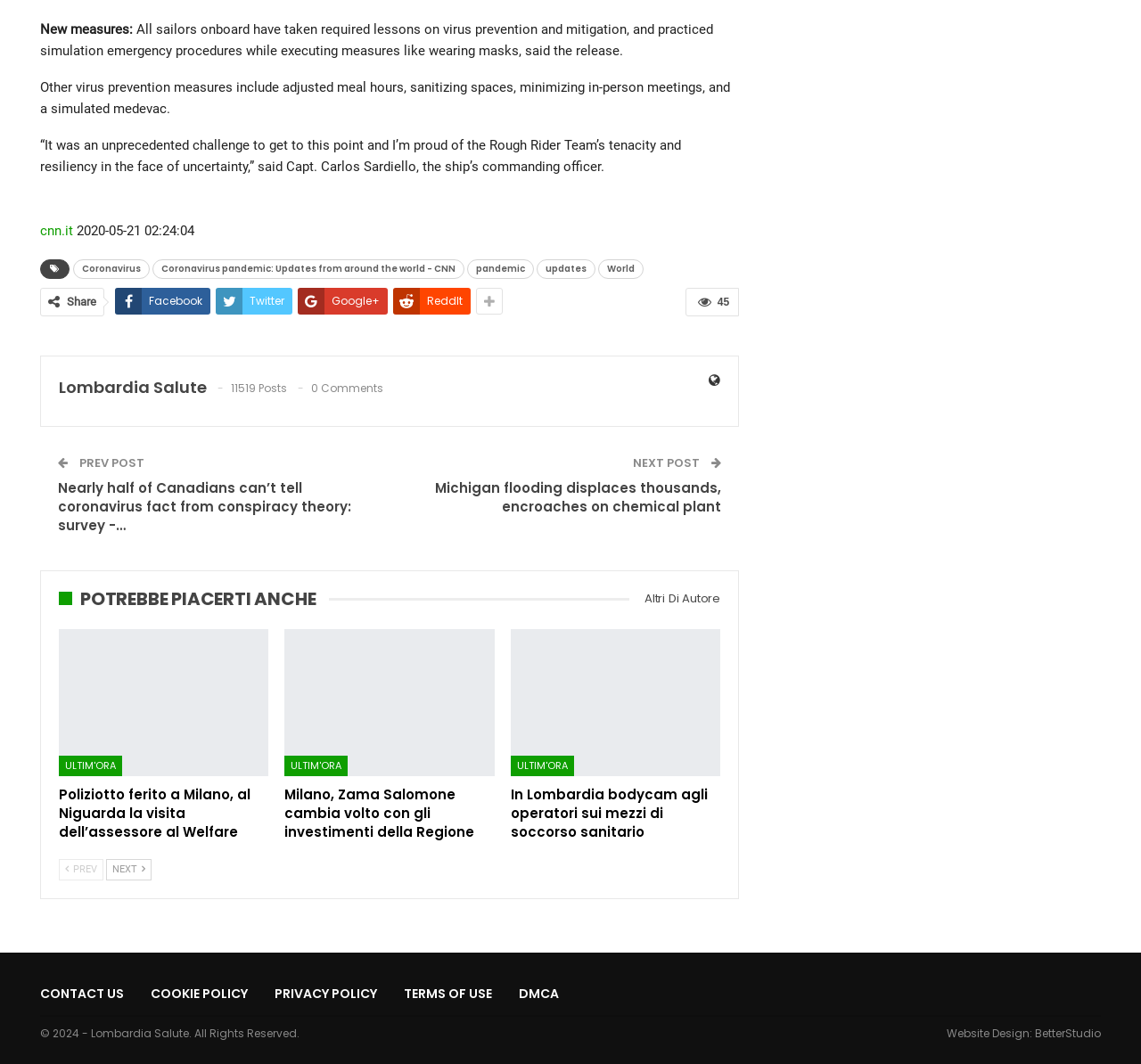Determine the bounding box coordinates for the area you should click to complete the following instruction: "Read the previous post".

[0.067, 0.427, 0.127, 0.443]